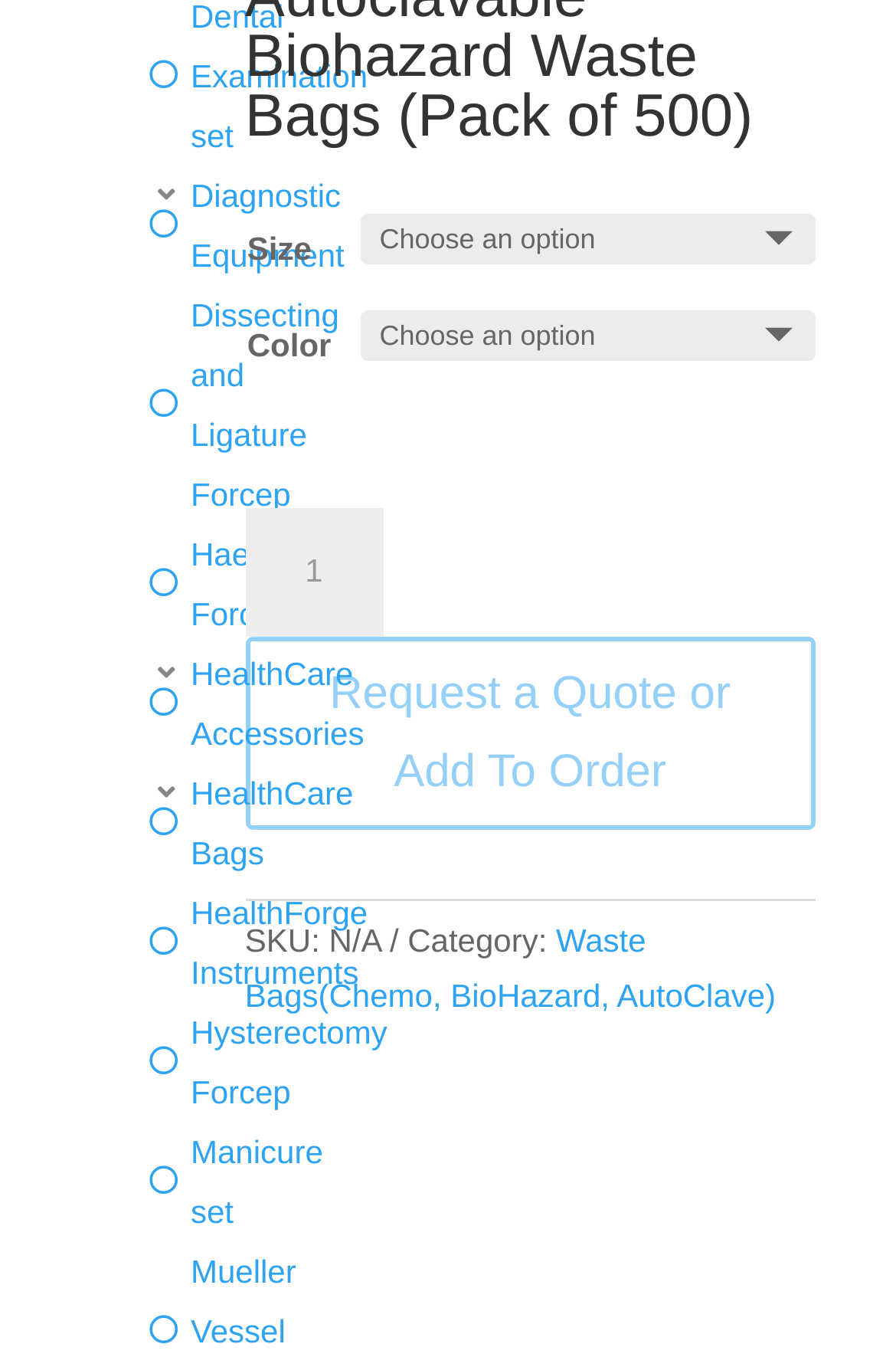Please determine the bounding box coordinates of the clickable area required to carry out the following instruction: "get a quick quote". The coordinates must be four float numbers between 0 and 1, represented as [left, top, right, bottom].

None